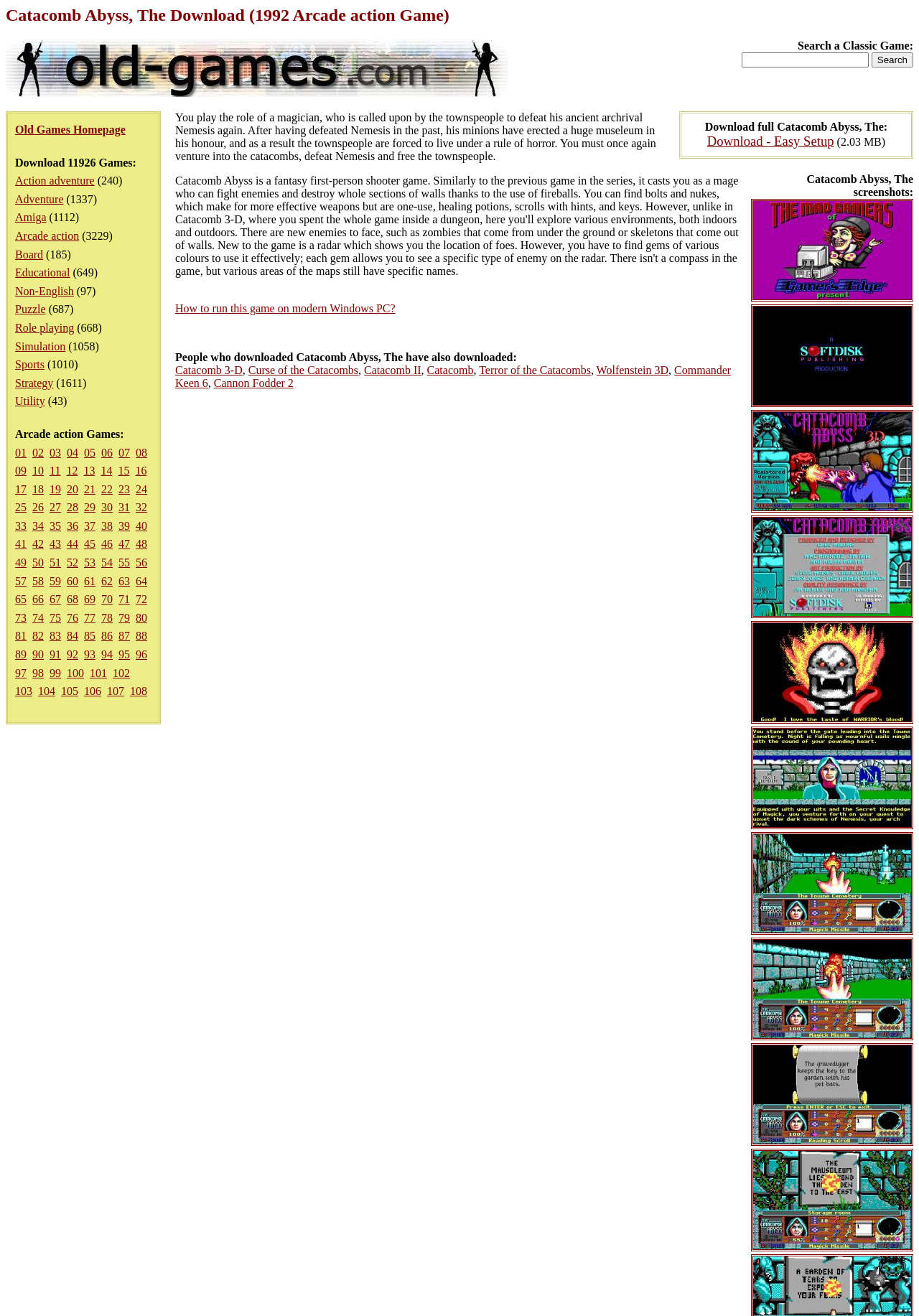Respond to the following query with just one word or a short phrase: 
How many games are available for download on this webpage?

11926